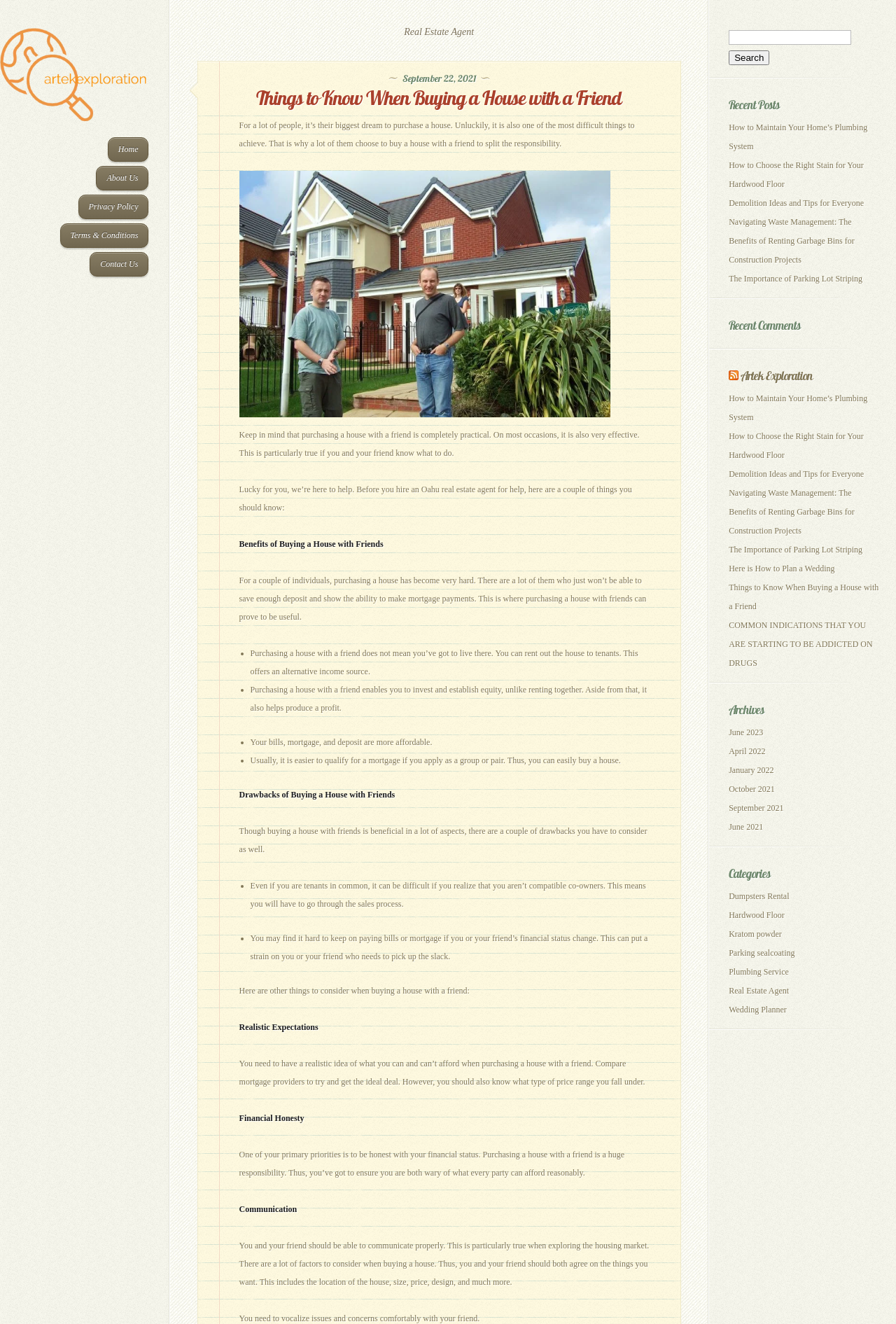Consider the image and give a detailed and elaborate answer to the question: 
What is the importance of communication when buying a house with a friend?

The article emphasizes the importance of communication when buying a house with a friend, as it allows co-owners to agree on important decisions such as the location, size, and design of the house, and to vocalize any issues or concerns that may arise.